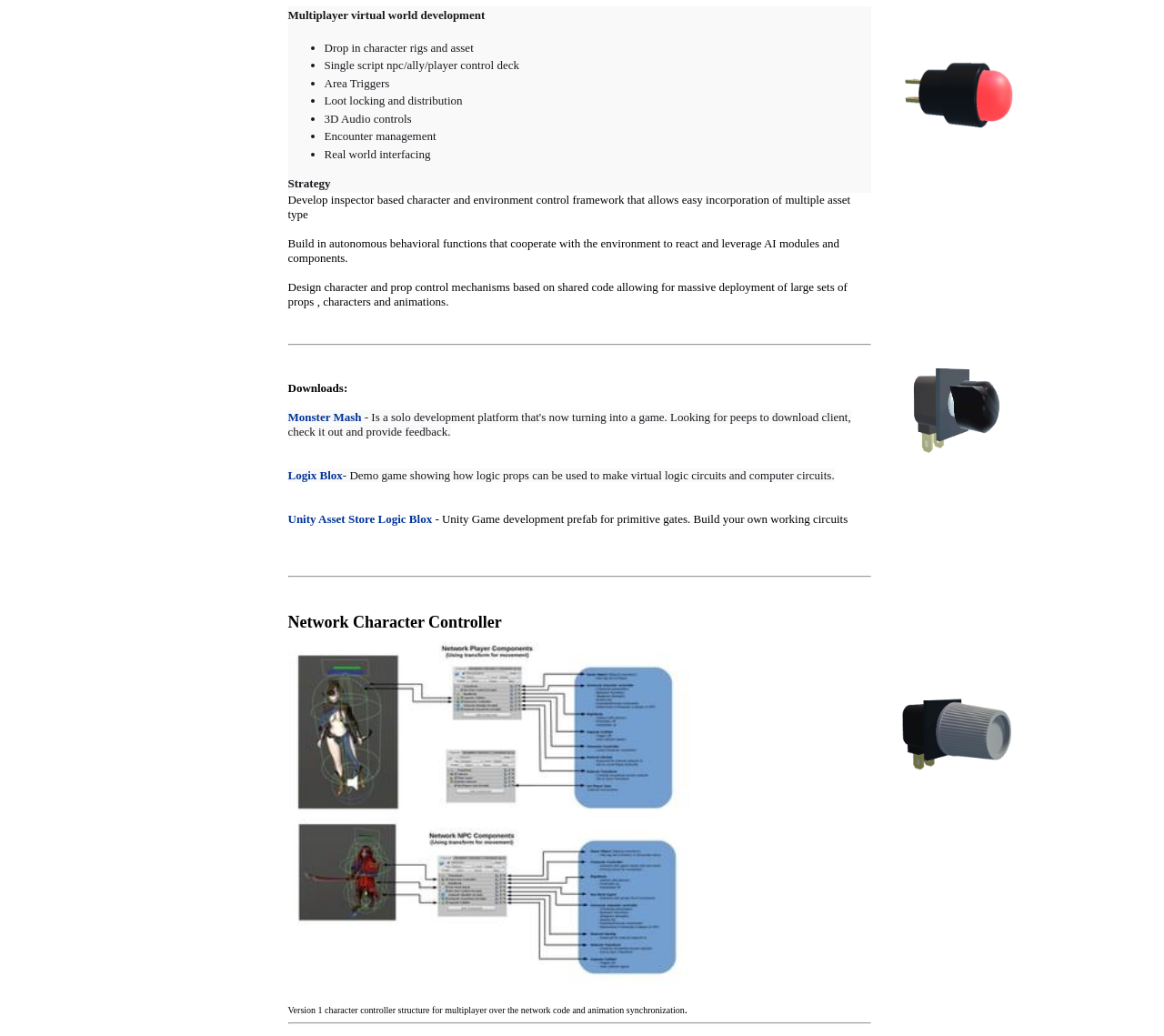Based on the element description: "Logix Blox", identify the bounding box coordinates for this UI element. The coordinates must be four float numbers between 0 and 1, listed as [left, top, right, bottom].

[0.247, 0.452, 0.294, 0.465]